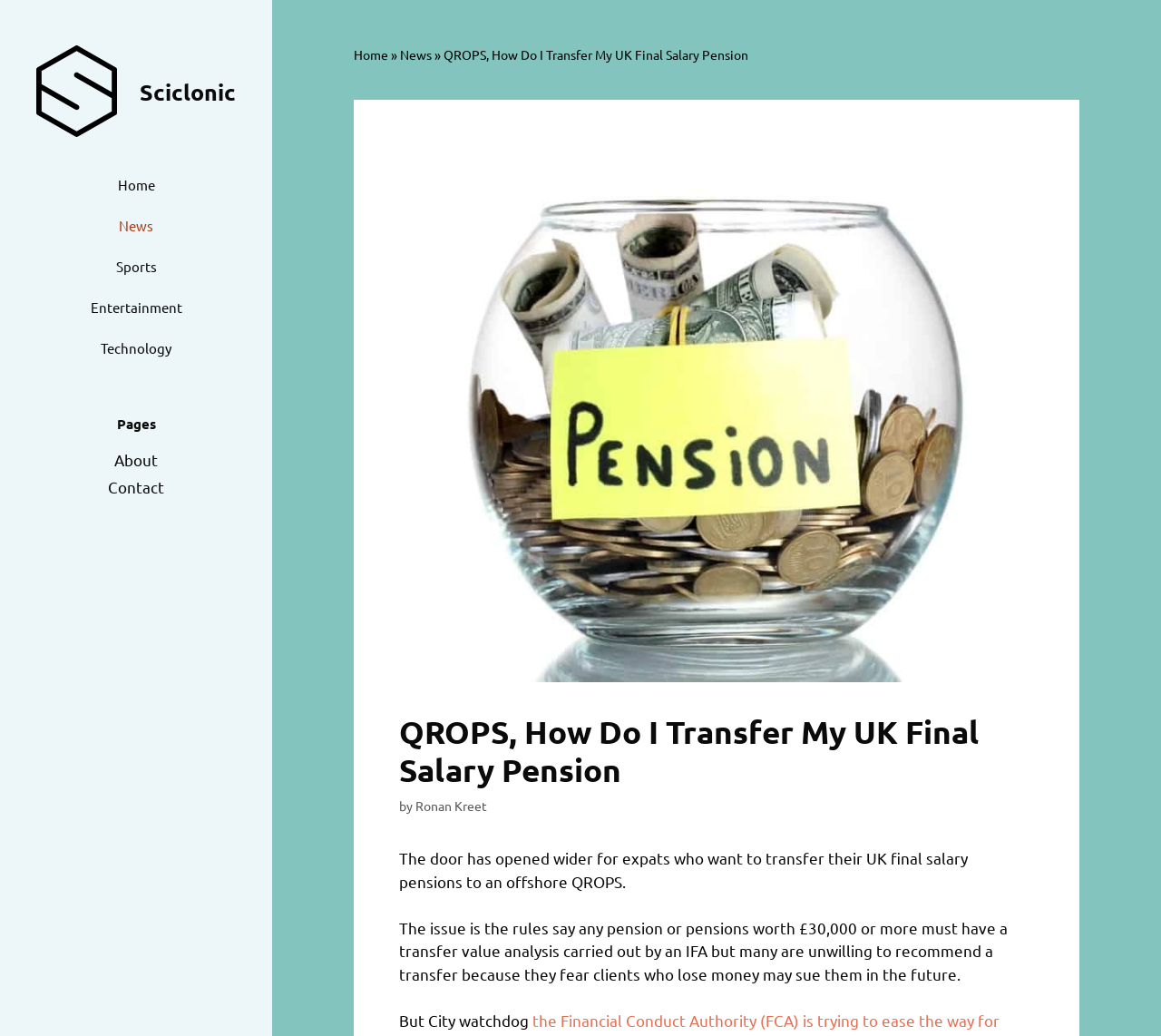Pinpoint the bounding box coordinates of the clickable element needed to complete the instruction: "Click on the 'Home' link in the primary navigation". The coordinates should be provided as four float numbers between 0 and 1: [left, top, right, bottom].

[0.062, 0.159, 0.172, 0.198]